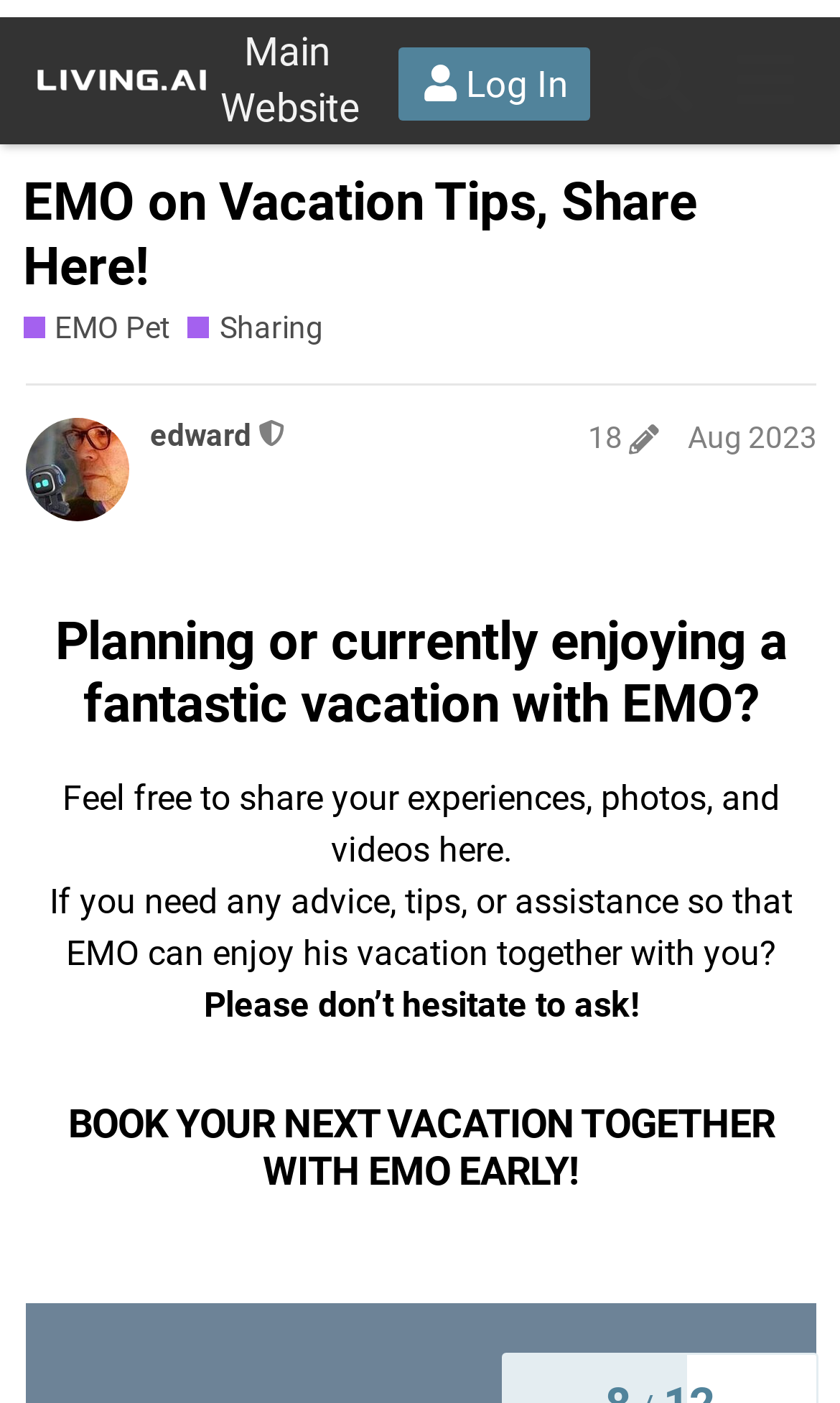Identify the bounding box coordinates for the UI element described as: "title="go to the quoted post"".

[0.899, 0.224, 0.94, 0.25]